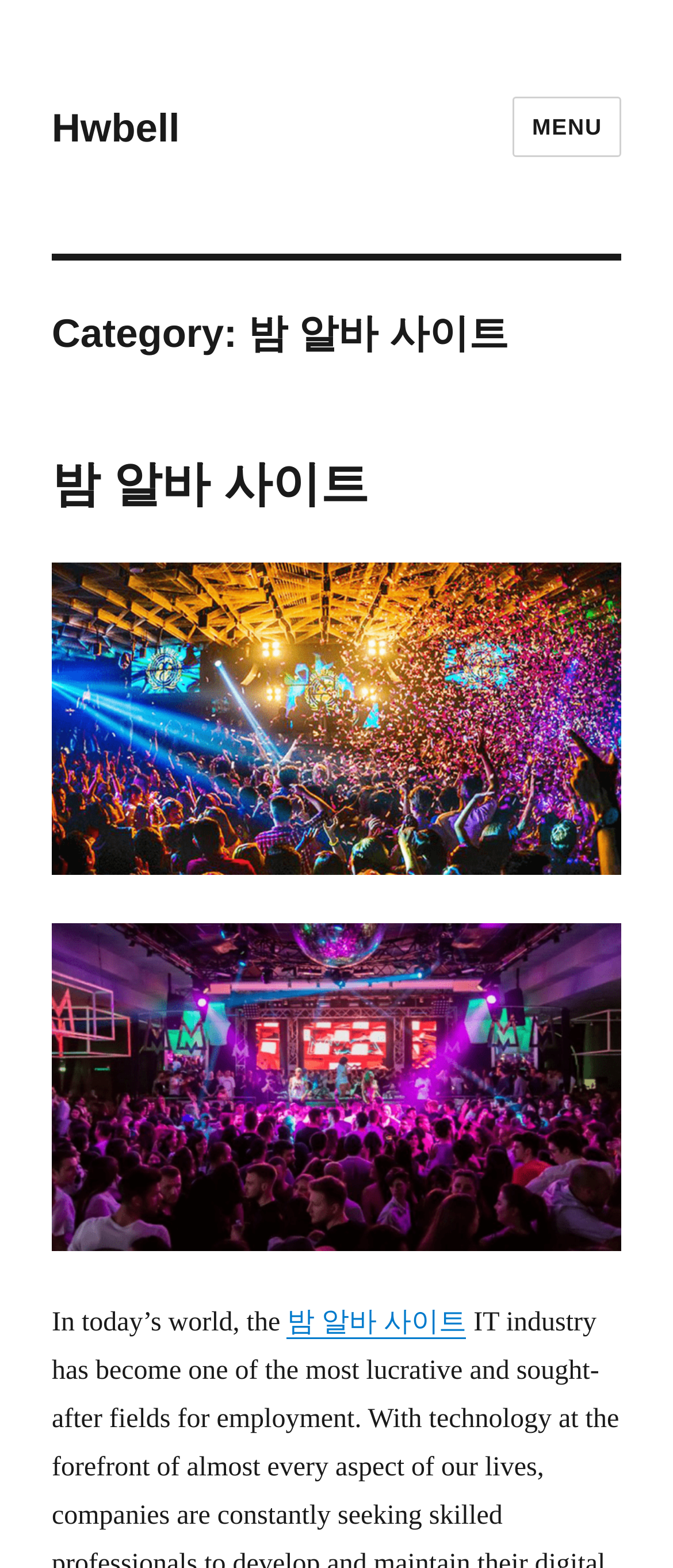Locate the UI element that matches the description parent_node: 밤 알바 사이트 in the webpage screenshot. Return the bounding box coordinates in the format (top-left x, top-left y, bottom-right x, bottom-right y), with values ranging from 0 to 1.

[0.077, 0.359, 0.923, 0.558]